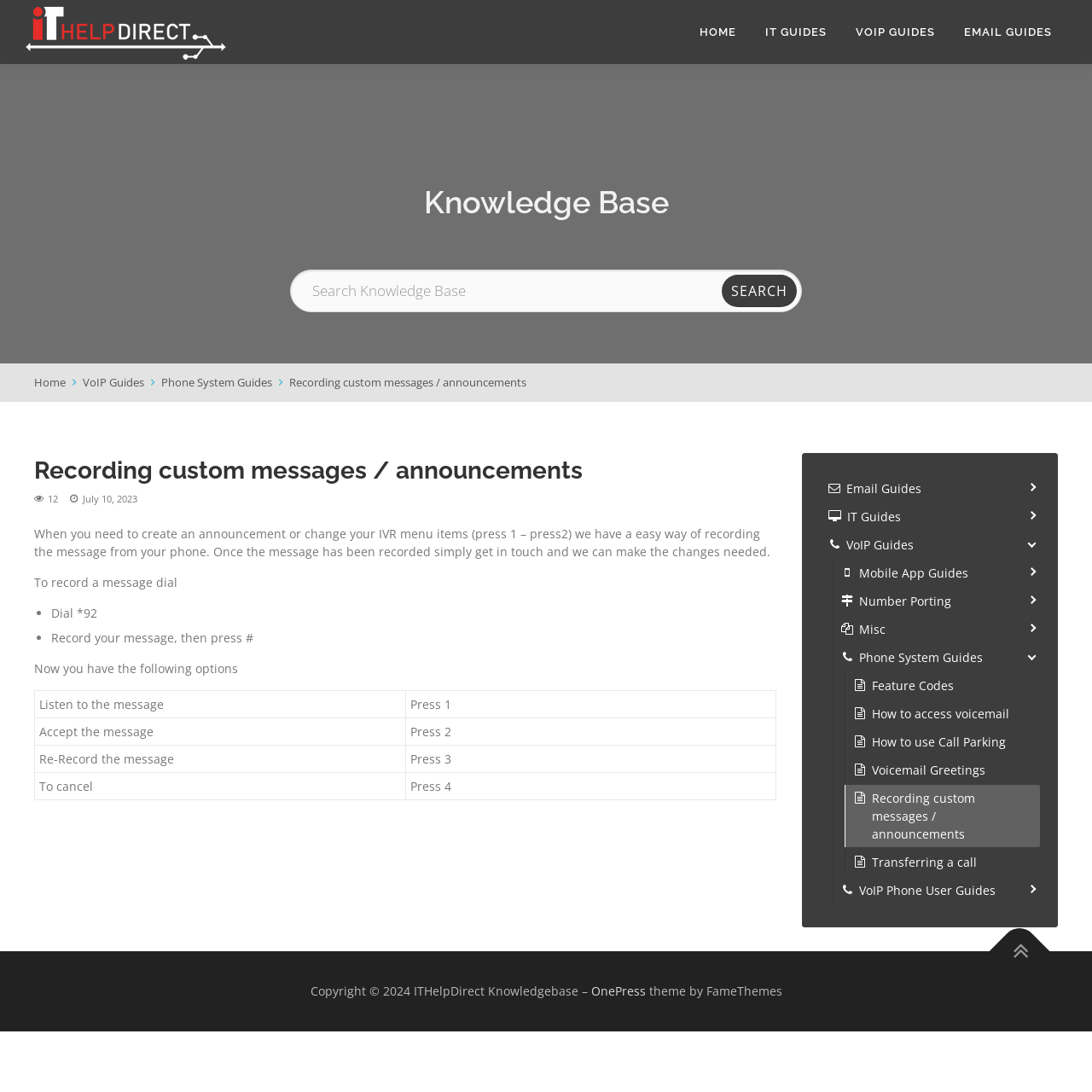Utilize the information from the image to answer the question in detail:
What is the copyright year of the webpage?

The copyright information at the bottom of the webpage indicates that the copyright year is 2024.